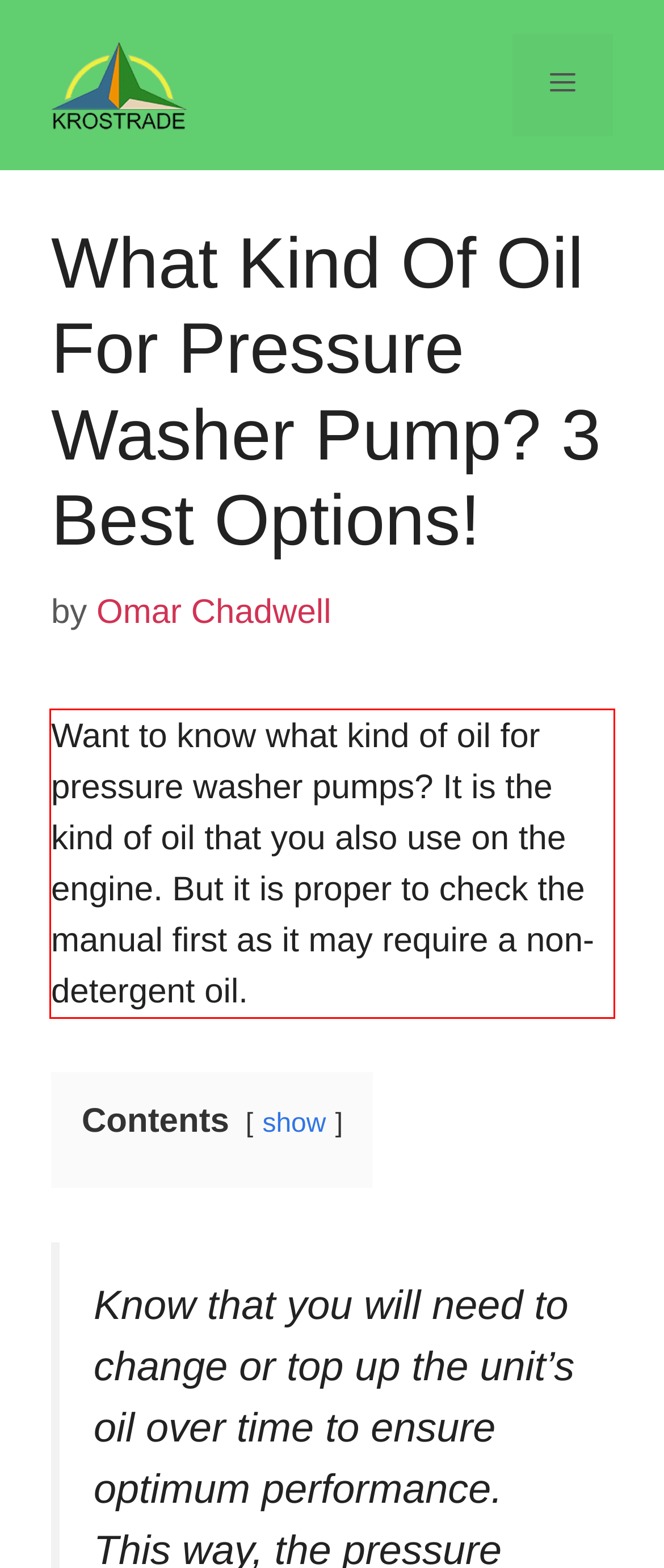Observe the screenshot of the webpage, locate the red bounding box, and extract the text content within it.

Want to know what kind of oil for pressure washer pumps? It is the kind of oil that you also use on the engine. But it is proper to check the manual first as it may require a non-detergent oil.